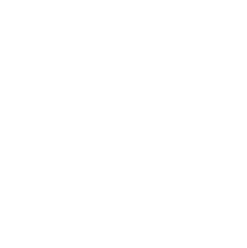What is the link provided for?
Please answer the question with as much detail as possible using the screenshot.

The link is provided to allow users to read more about the 'Solo Time for Violin Book 1', suggesting that additional information about the book is available.